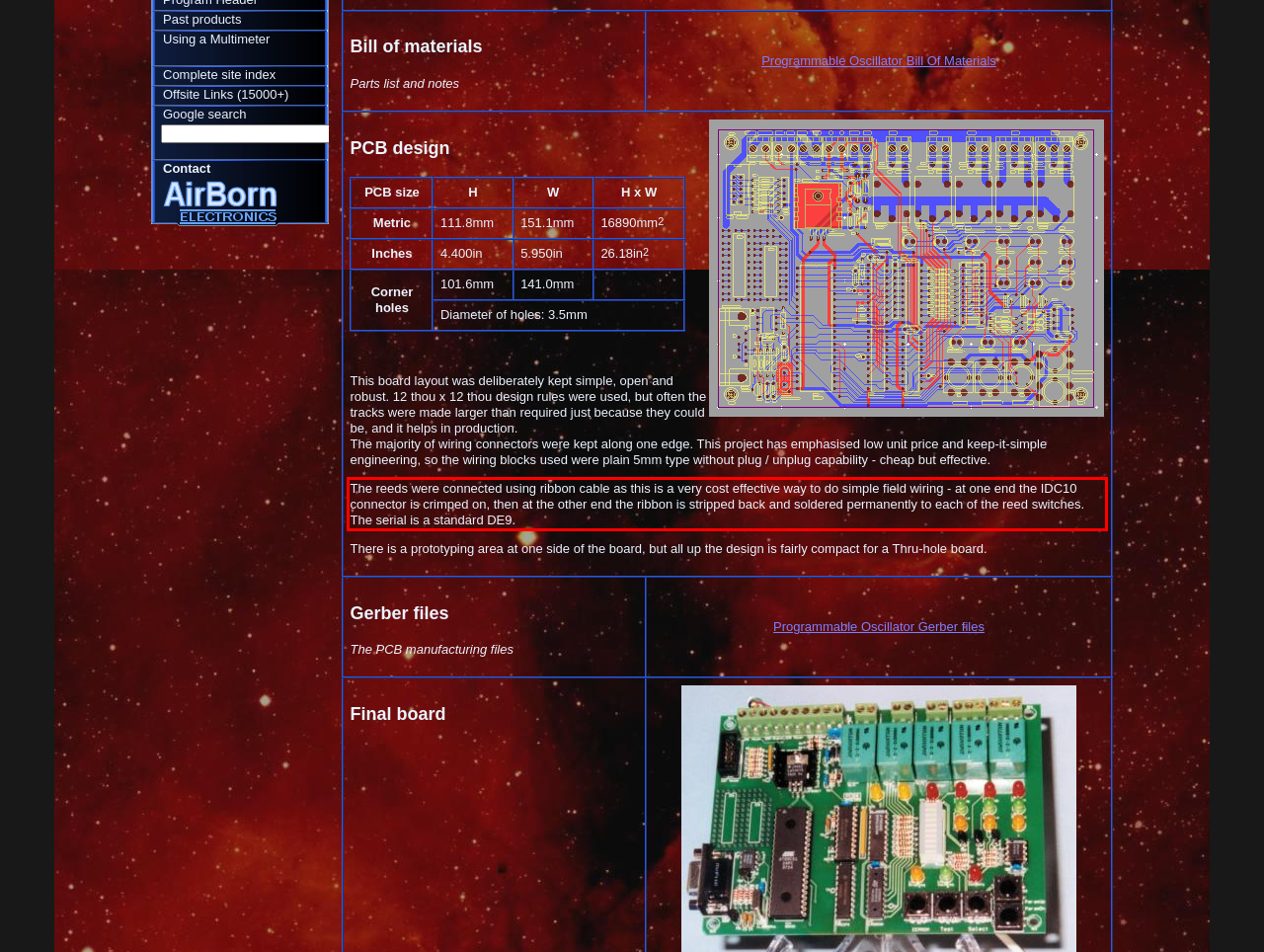Please extract the text content within the red bounding box on the webpage screenshot using OCR.

The reeds were connected using ribbon cable as this is a very cost effective way to do simple field wiring - at one end the IDC10 connector is crimped on, then at the other end the ribbon is stripped back and soldered permanently to each of the reed switches. The serial is a standard DE9.